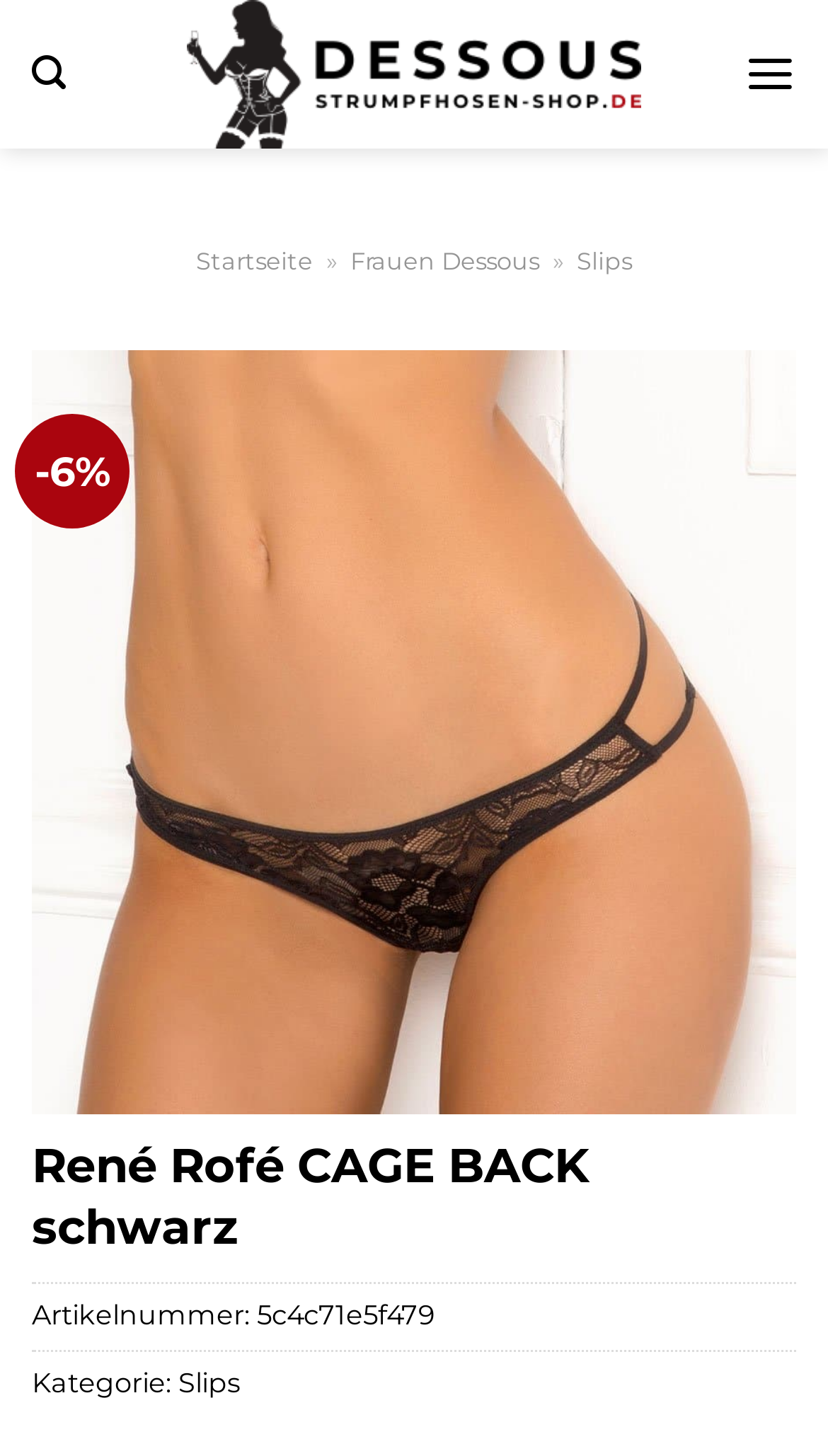What is the name of the online shop?
Kindly offer a comprehensive and detailed response to the question.

The name of the online shop can be found at the top of the webpage, where it says 'dessous-Strumpfhosen-Shop.de' in a link format.